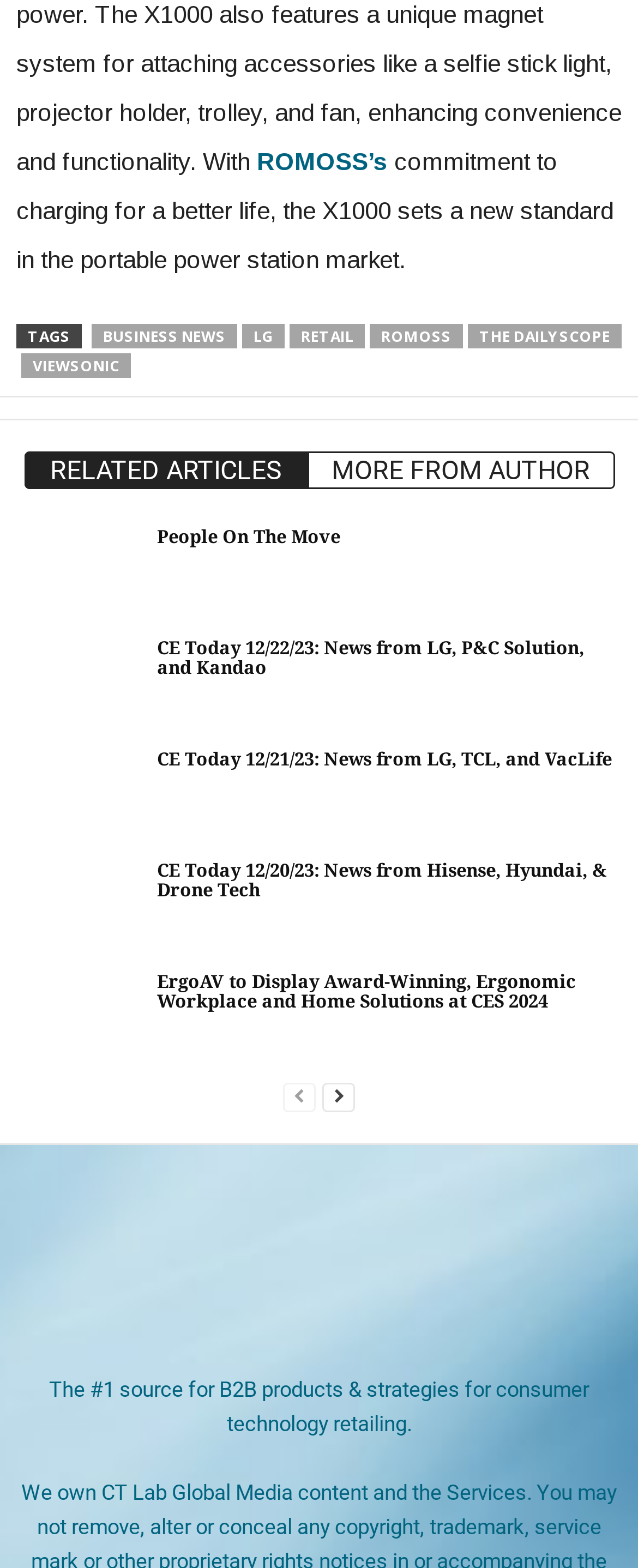What is the tagline of the Dealerscope website?
Answer the question with a detailed explanation, including all necessary information.

The Dealerscope website has a tagline that reads 'The #1 source for B2B products & strategies for consumer technology retailing.', indicating its focus on B2B products and strategies for consumer technology retailing.